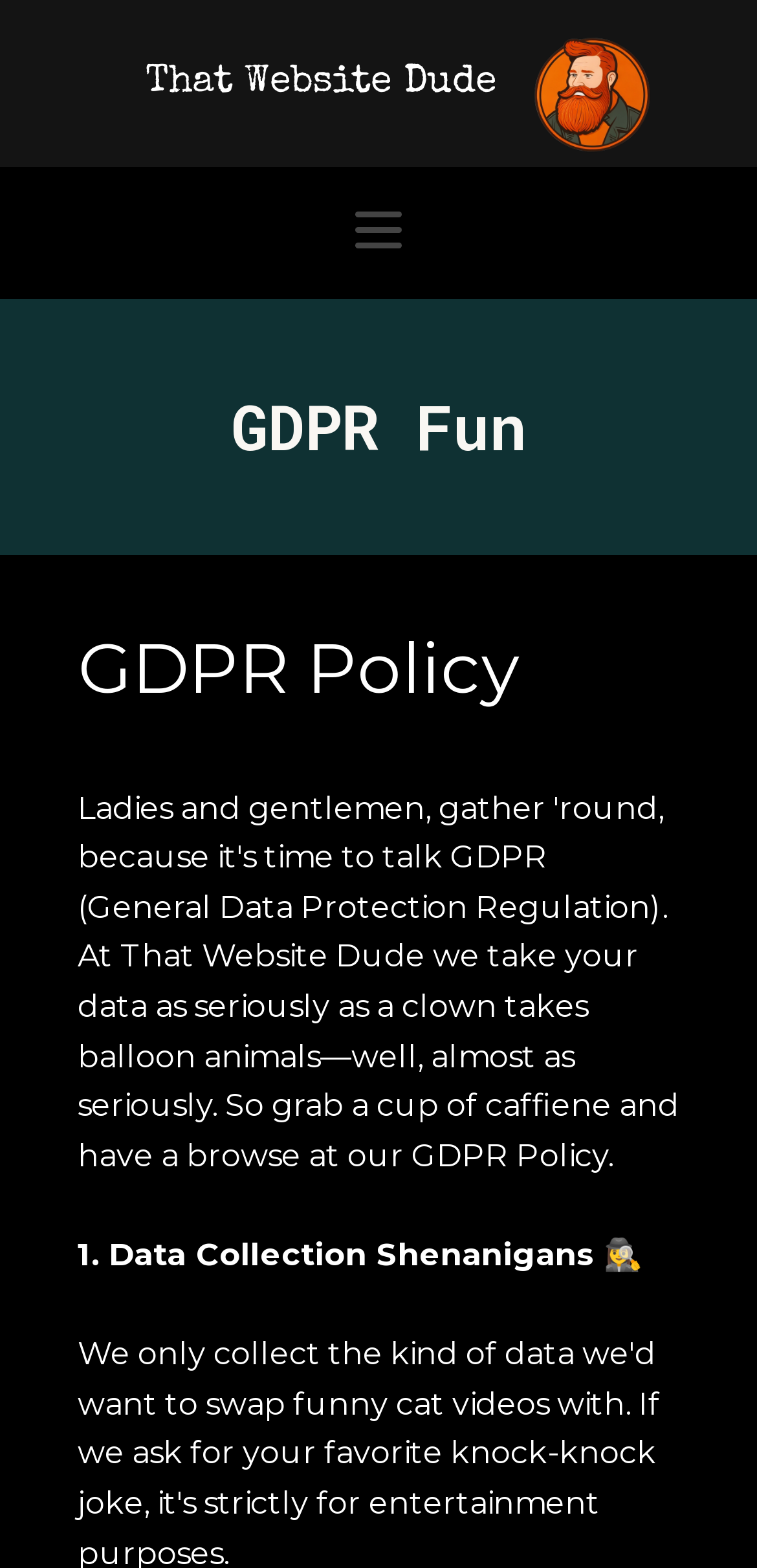Find the bounding box of the UI element described as follows: "parent_node: That Website Dude".

[0.656, 0.015, 0.885, 0.106]